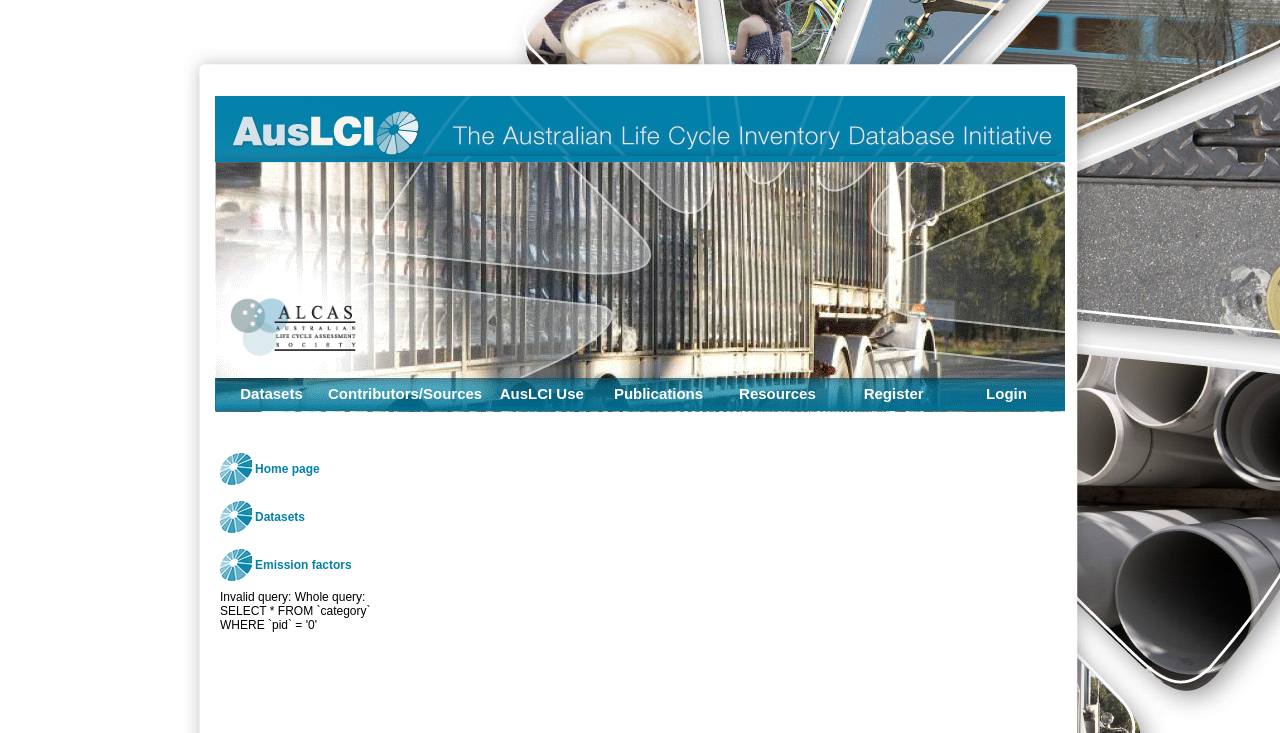Give a complete and precise description of the webpage's appearance.

This webpage appears to be a portal or a dashboard with multiple sections and links. At the top, there is a narrow table with two cells, but they are empty. Below this, there is a larger table with a single row and one cell, which contains an image.

The main content of the page is divided into three sections. The first section has a table with a single row and multiple cells, each containing a link to a different resource, including "Datasets", "Contributors/Sources", "AusLCI Use", "Publications", "Resources", "Register", and "Login". These links are arranged horizontally across the page.

The second section has a table with two rows, but only the first row has content. This row has a single cell with a heading that reads "Home page Datasets Emission factors Invalid query..." and contains three links to "Home page", "Datasets", and "Emission factors". These links are arranged vertically, with the "Home page" link at the top and the "Emission factors" link at the bottom.

There are no visible images on the page except for the one mentioned earlier. The overall layout is organized, with clear headings and concise text.